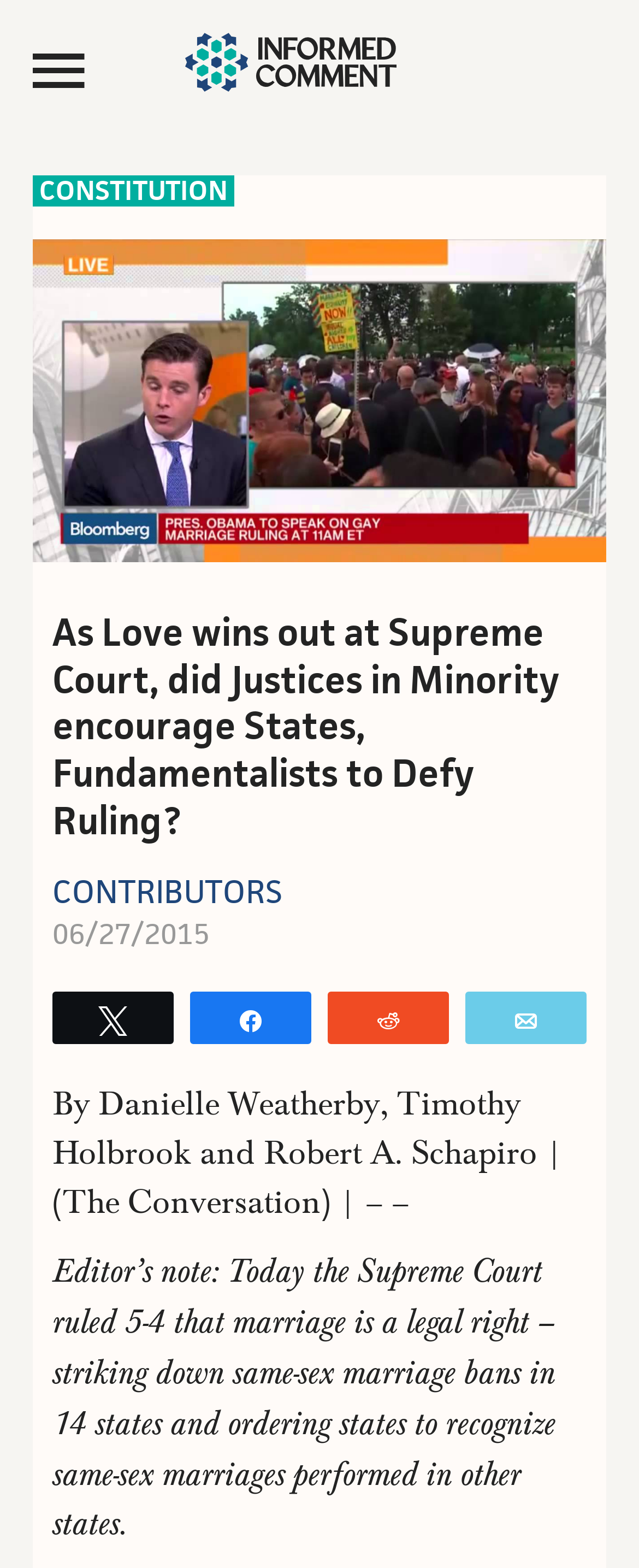From the webpage screenshot, predict the bounding box of the UI element that matches this description: "Email".

[0.731, 0.634, 0.915, 0.665]